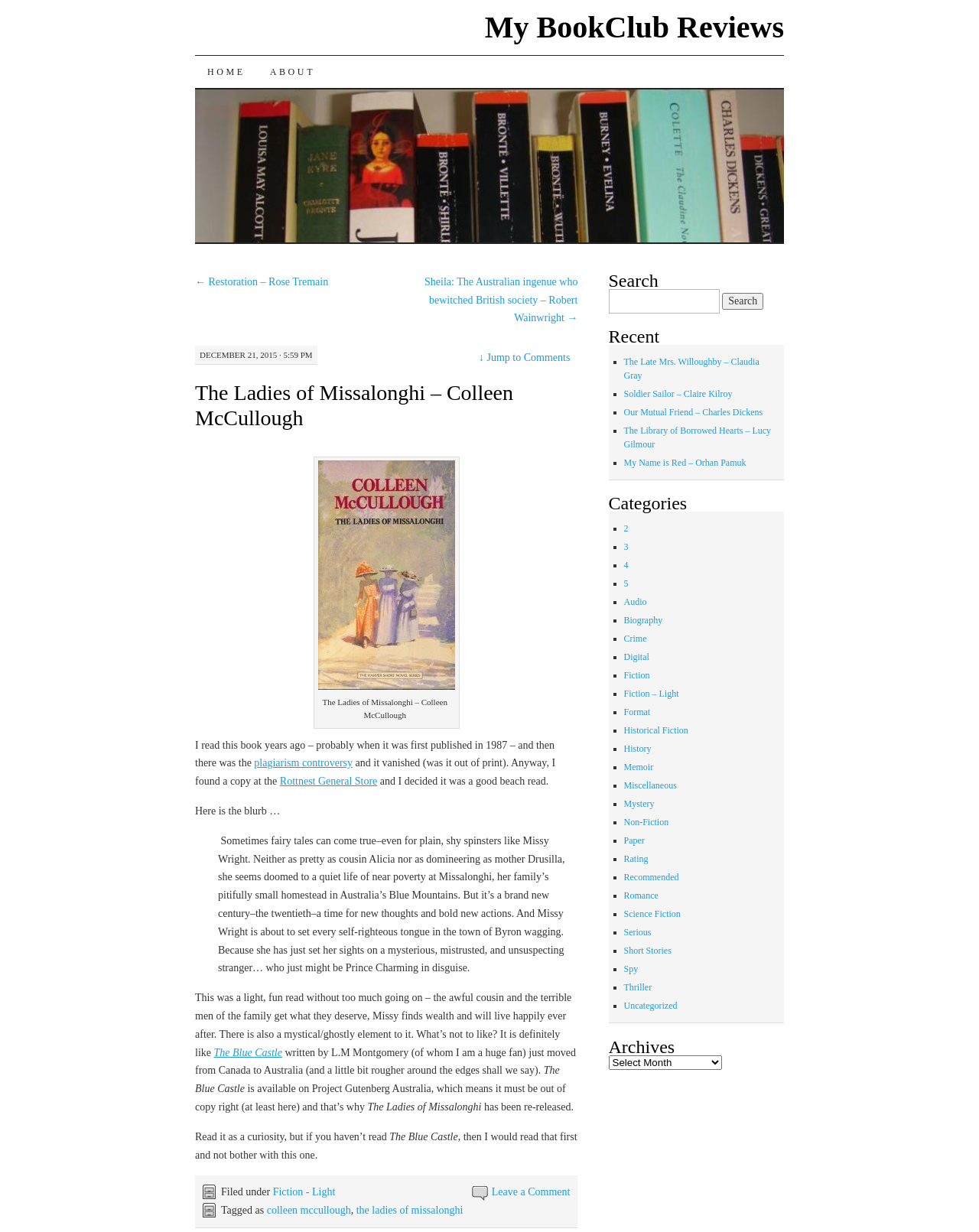Determine the bounding box coordinates of the UI element described below. Use the format (top-left x, top-left y, bottom-right x, bottom-right y) with floating point numbers between 0 and 1: Science Fiction

[0.637, 0.738, 0.695, 0.746]